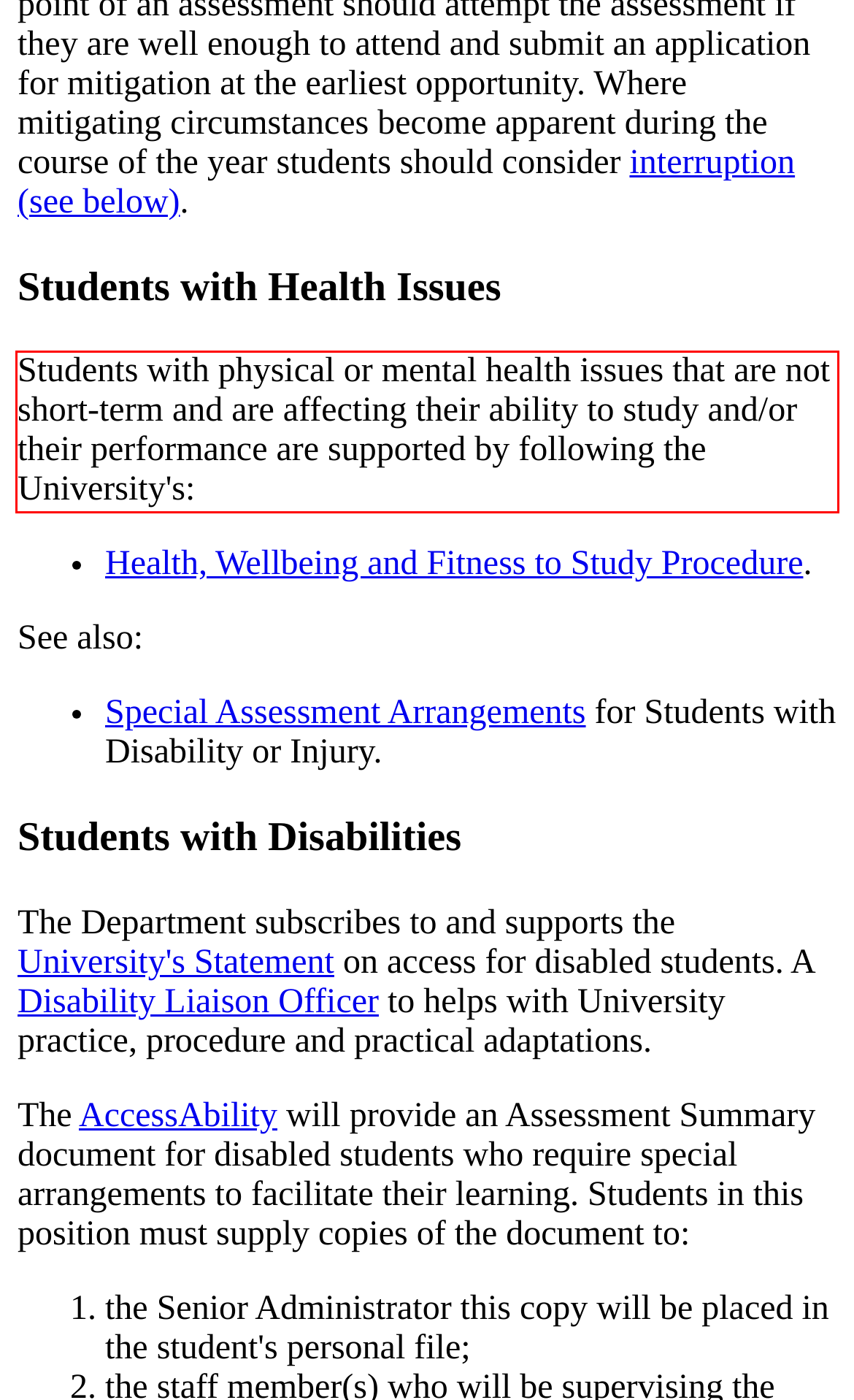Please identify and extract the text content from the UI element encased in a red bounding box on the provided webpage screenshot.

Students with physical or mental health issues that are not short-term and are affecting their ability to study and/or their performance are supported by following the University's: